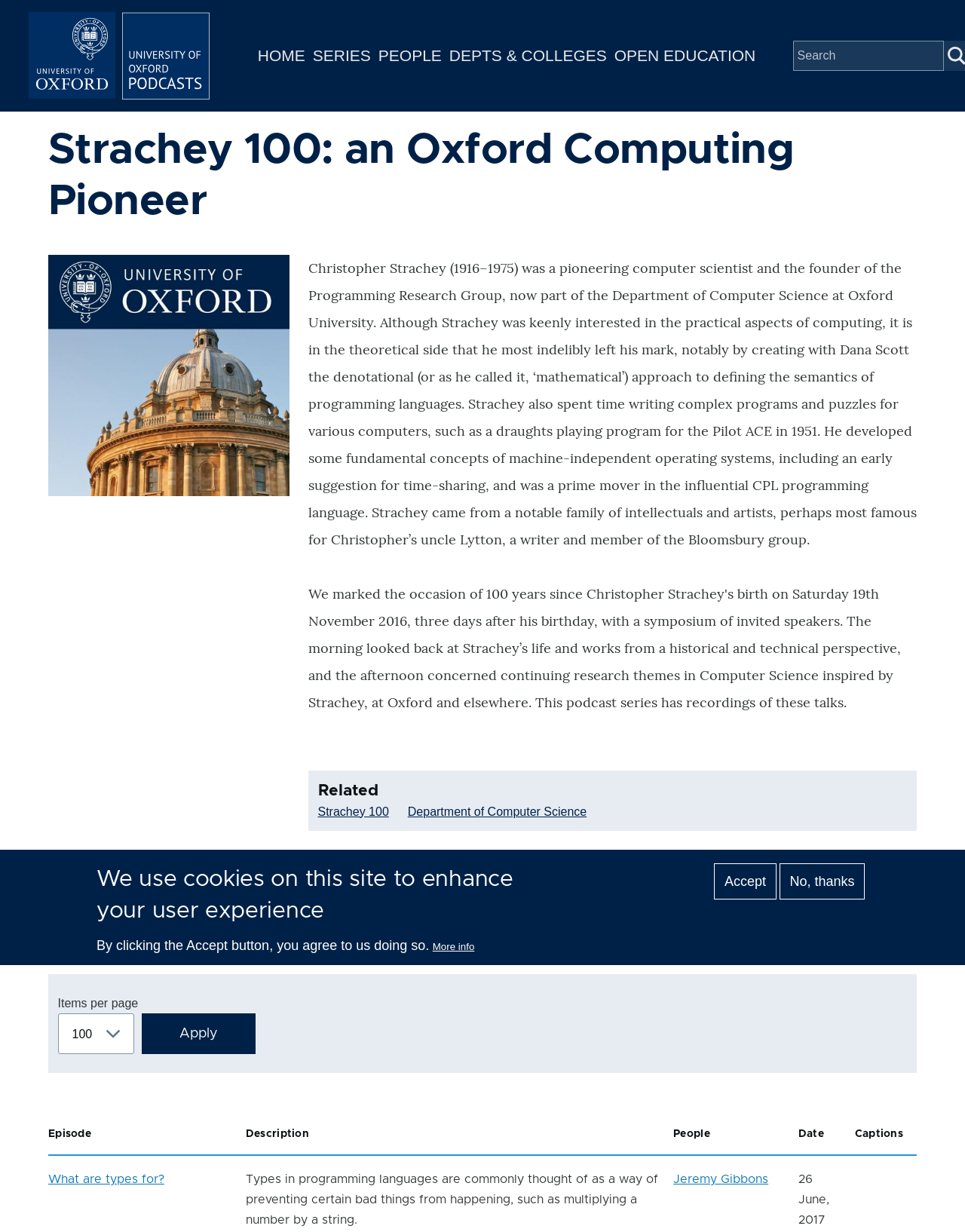Generate a comprehensive description of the webpage content.

This webpage is about Christopher Strachey, a pioneering computer scientist and the founder of the Programming Research Group at Oxford University. At the top left corner, there is a link to the "Home" page, accompanied by a small image. Next to it, there is a navigation menu with links to "HOME", "SERIES", "PEOPLE", "DEPTS & COLLEGES", and "OPEN EDUCATION". 

Below the navigation menu, there is a search box. On the left side of the page, there are links to "Series", "People", "Depts & Colleges", and "Open Education" again, which seem to be categories or filters for the content.

The main content of the page is about Christopher Strachey, with a heading "Strachey 100: an Oxford Computing Pioneer". There is an image related to the topic, and a long paragraph describing Strachey's contributions to computer science, including his work on programming languages, operating systems, and his family background.

Below the main content, there is a section titled "Related" with links to "Strachey 100" and "Department of Computer Science". Further down, there is a section titled "Subscribe" with links to subscribe to the podcast via Apple Podcast Video, Audio RSS Feed, and Video RSS Feed.

The page also displays a list of 12 episodes, with columns for "Episode", "Description", "People", "Date", and "Captions". Each episode is a link, and there is a button to apply changes to the number of items per page.

At the bottom of the page, there is a cookie policy alert dialog with a message about using cookies to enhance the user experience, and buttons to accept, get more information, or decline.